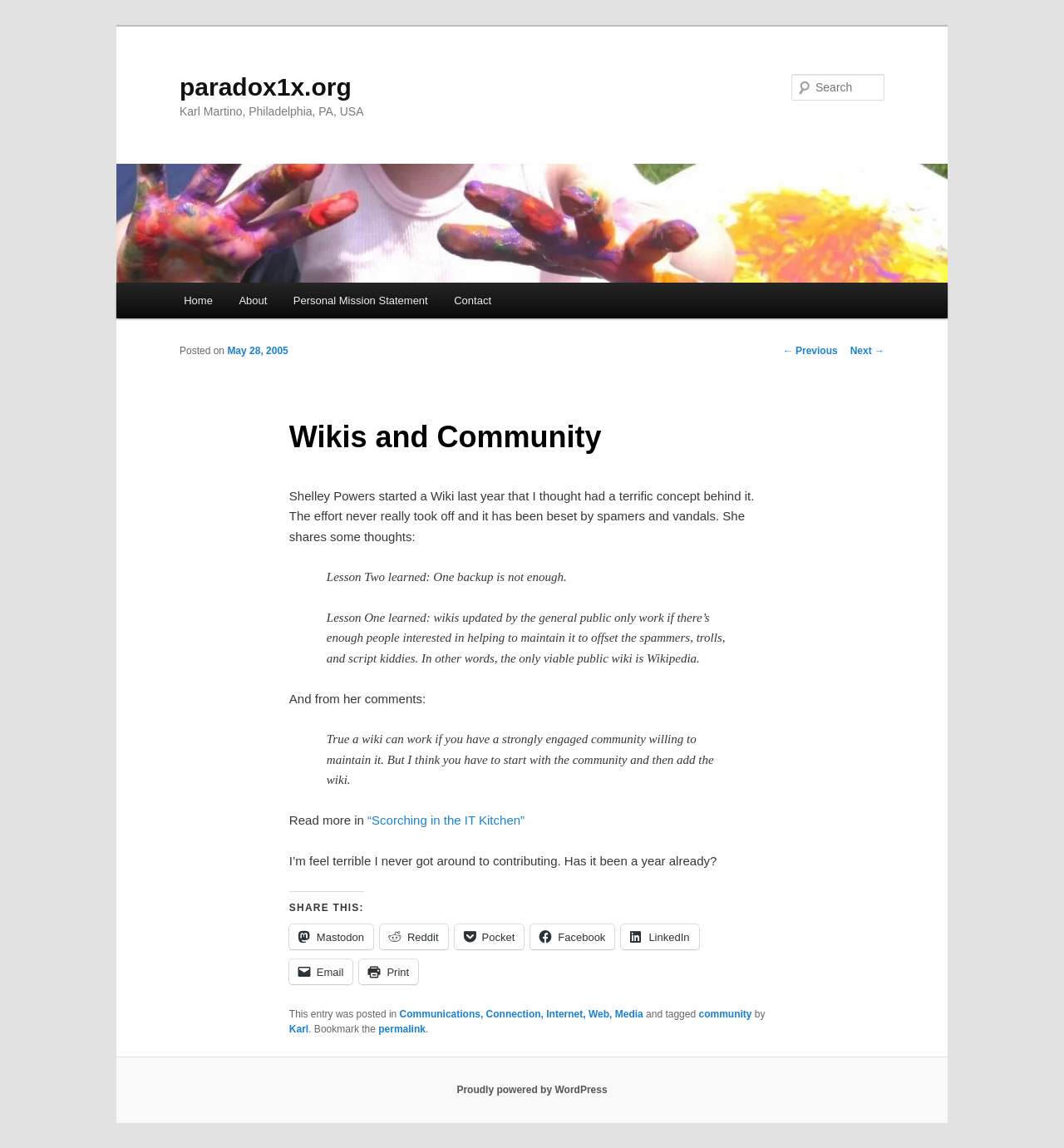What is the topic of the article?
Please provide a single word or phrase as your answer based on the image.

Wikis and Community